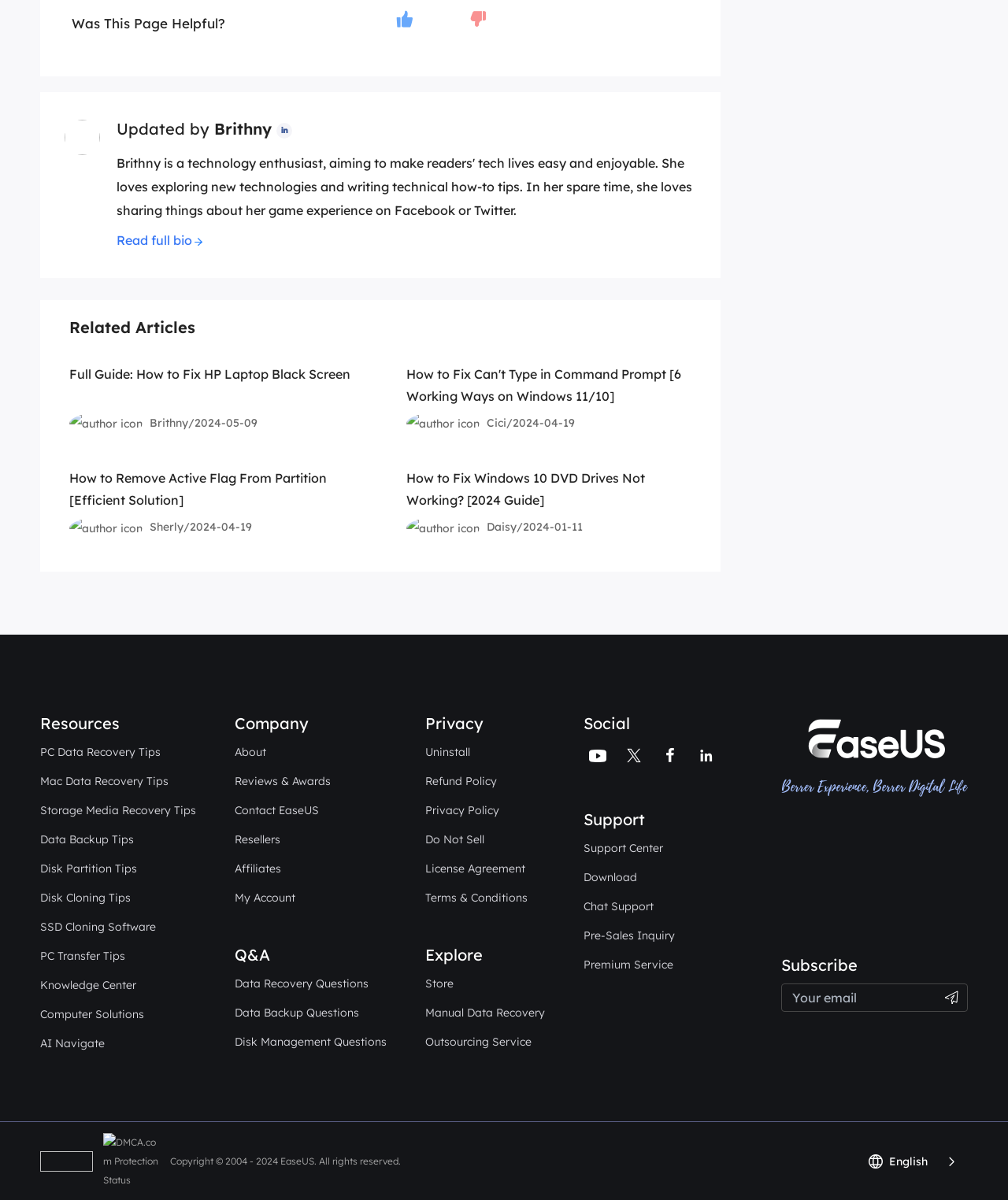Locate the bounding box coordinates of the clickable region to complete the following instruction: "Click on 'Full Guide: How to Fix HP Laptop Black Screen'."

[0.068, 0.305, 0.347, 0.318]